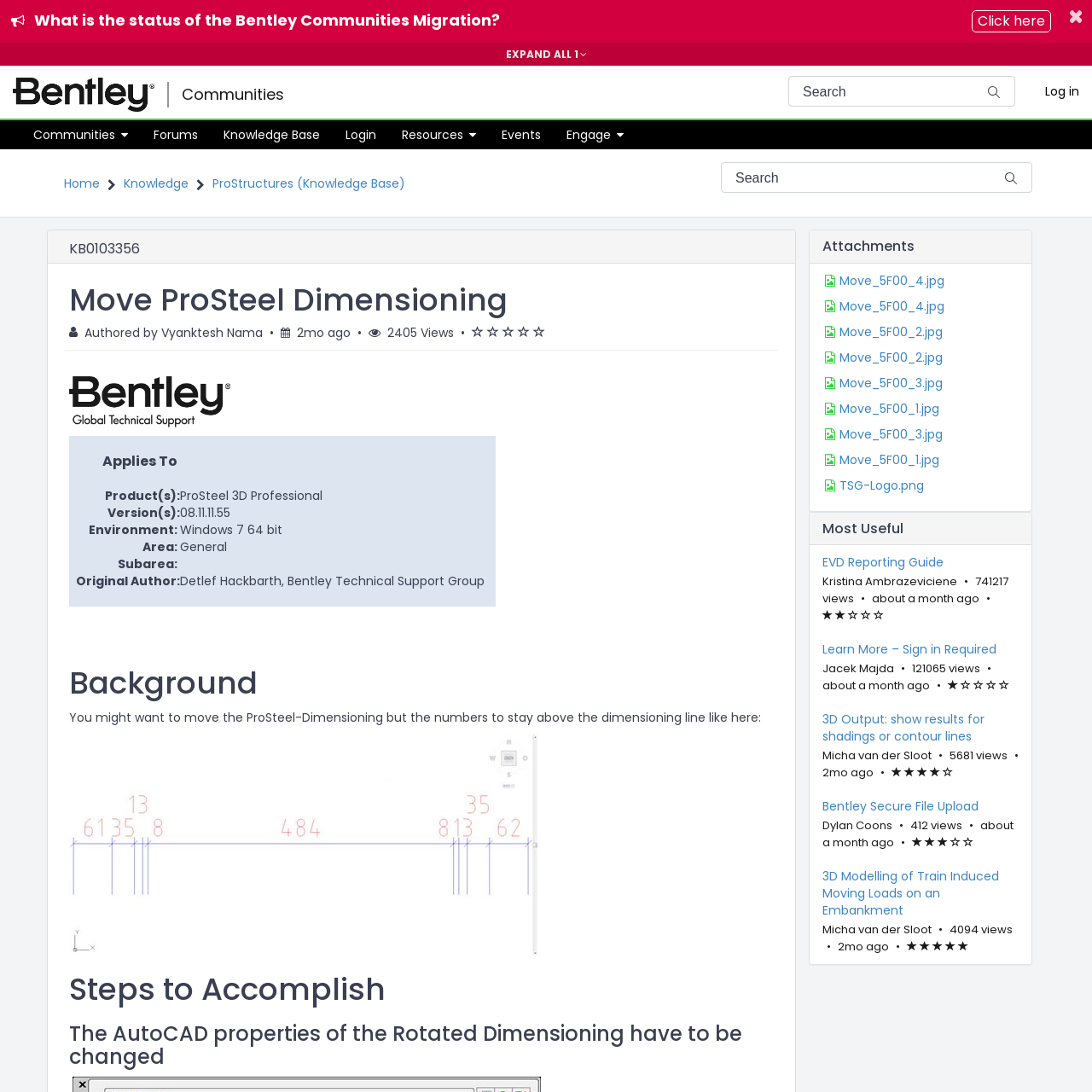Locate the coordinates of the bounding box for the clickable region that fulfills this instruction: "Click the 'Move ProSteel Dimensioning' heading".

[0.063, 0.261, 0.708, 0.289]